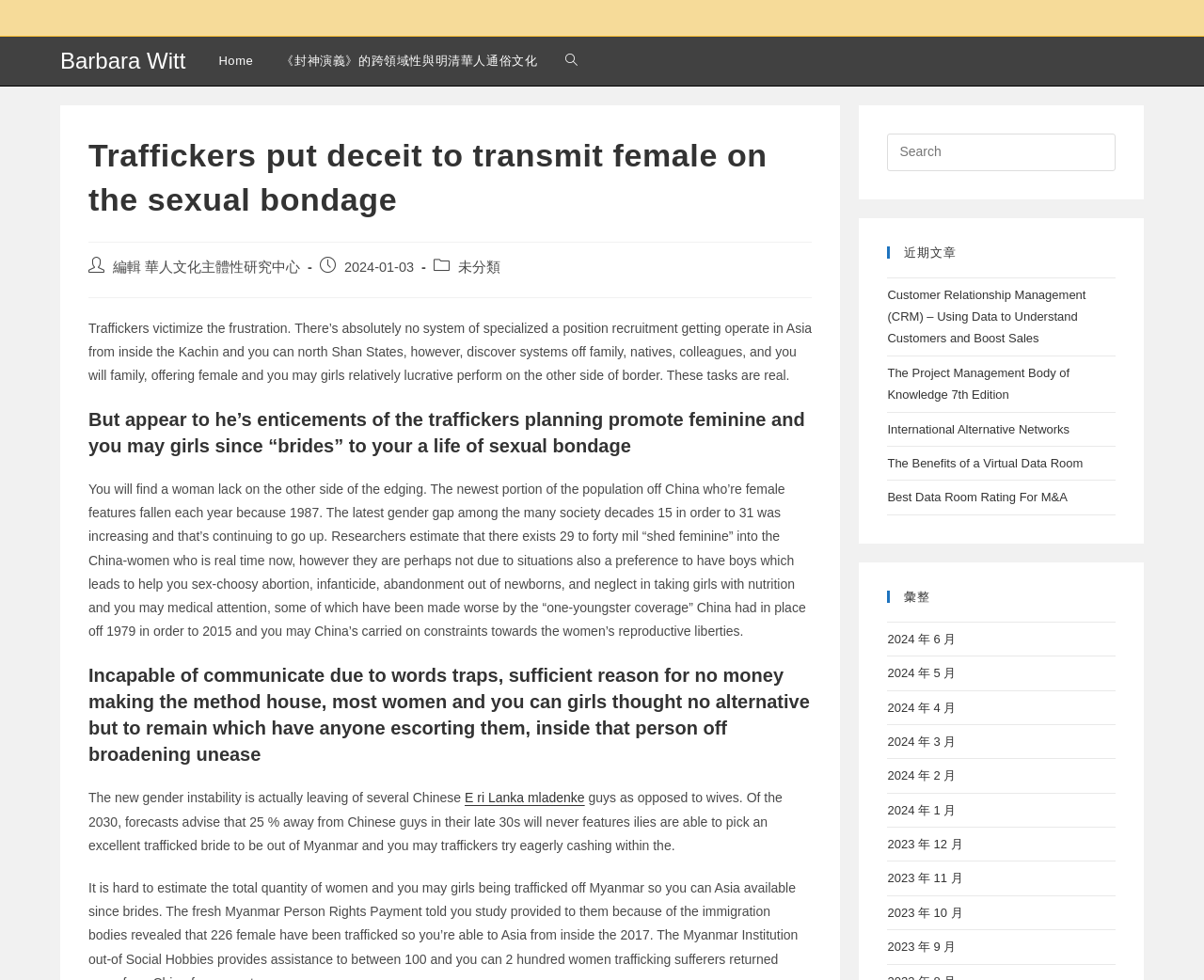Please specify the bounding box coordinates in the format (top-left x, top-left y, bottom-right x, bottom-right y), with values ranging from 0 to 1. Identify the bounding box for the UI component described as follows: 編輯 華人文化主體性研究中心

[0.094, 0.265, 0.249, 0.28]